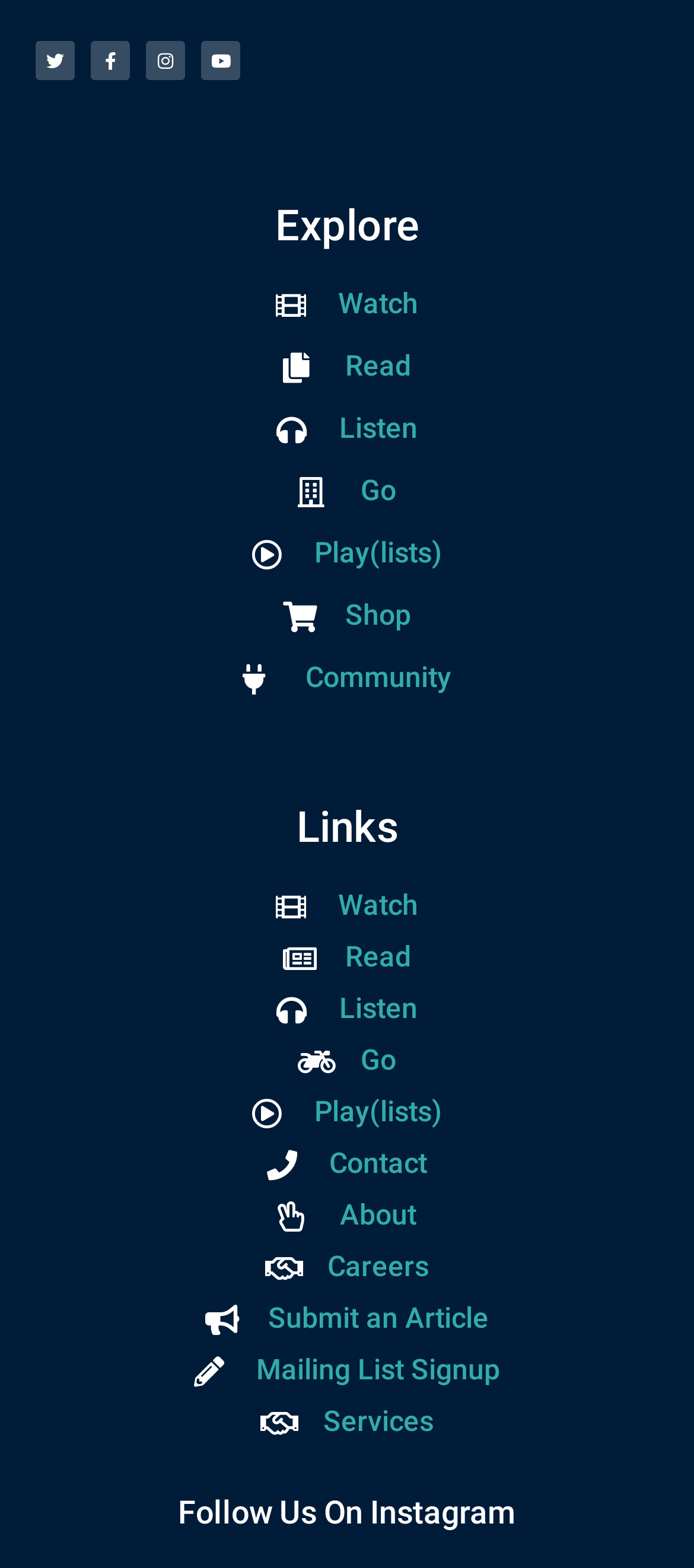How many links are there in the 'Links' section?
Using the picture, provide a one-word or short phrase answer.

12